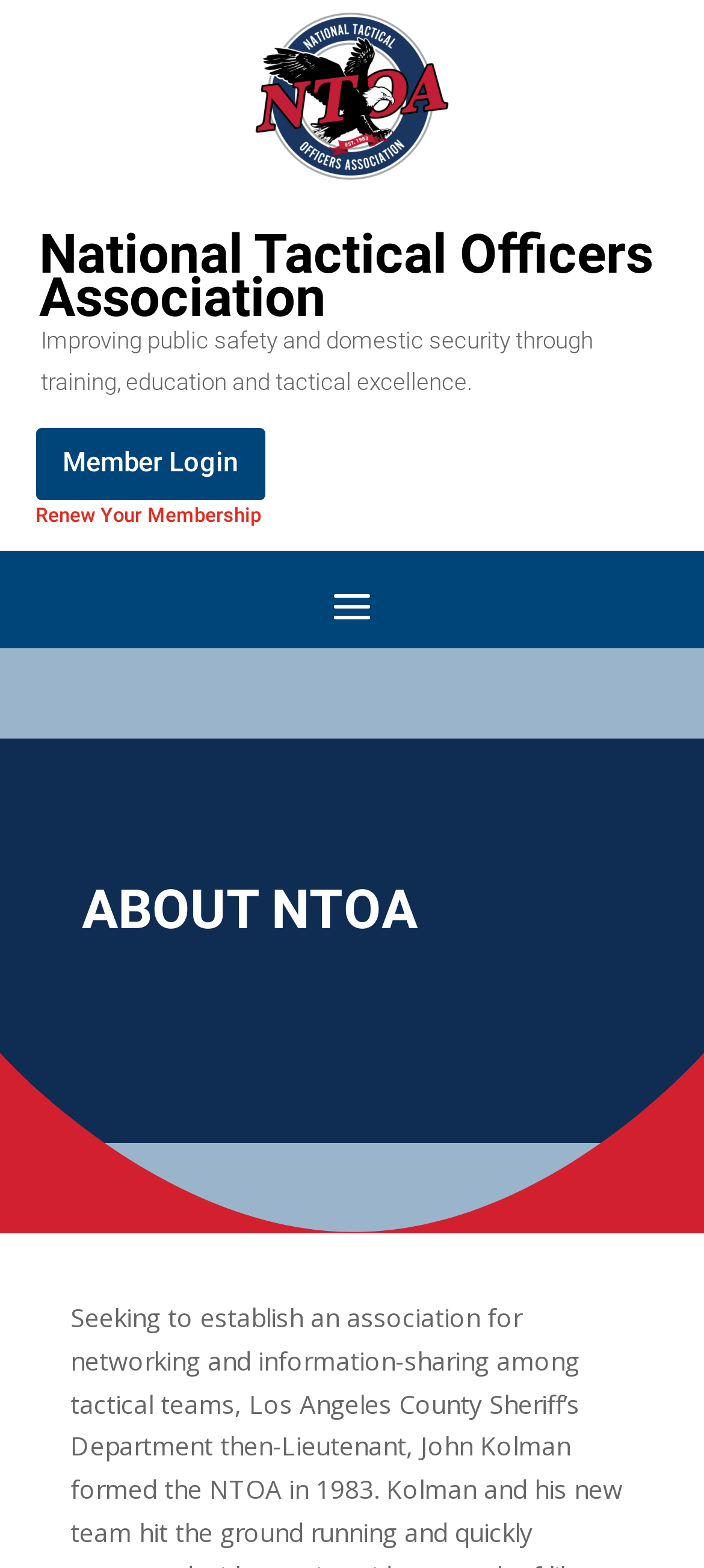What is the name of the organization?
Please answer the question with a detailed response using the information from the screenshot.

I found the answer by looking at the StaticText element with the text 'National Tactical Officers Association' which is located at the top of the page, indicating that it is the name of the organization.